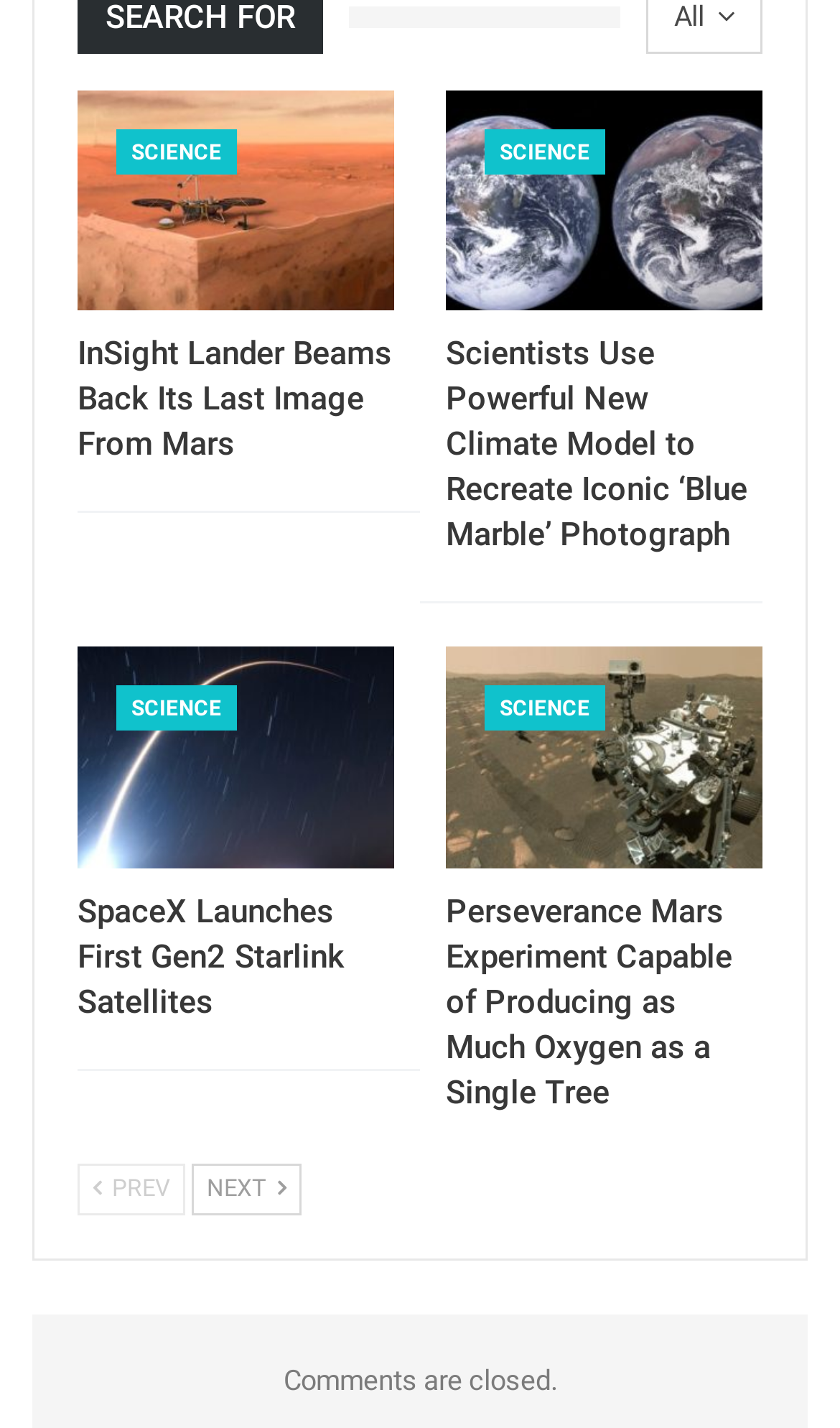Provide the bounding box coordinates for the UI element described in this sentence: "Prev". The coordinates should be four float values between 0 and 1, i.e., [left, top, right, bottom].

[0.092, 0.815, 0.221, 0.852]